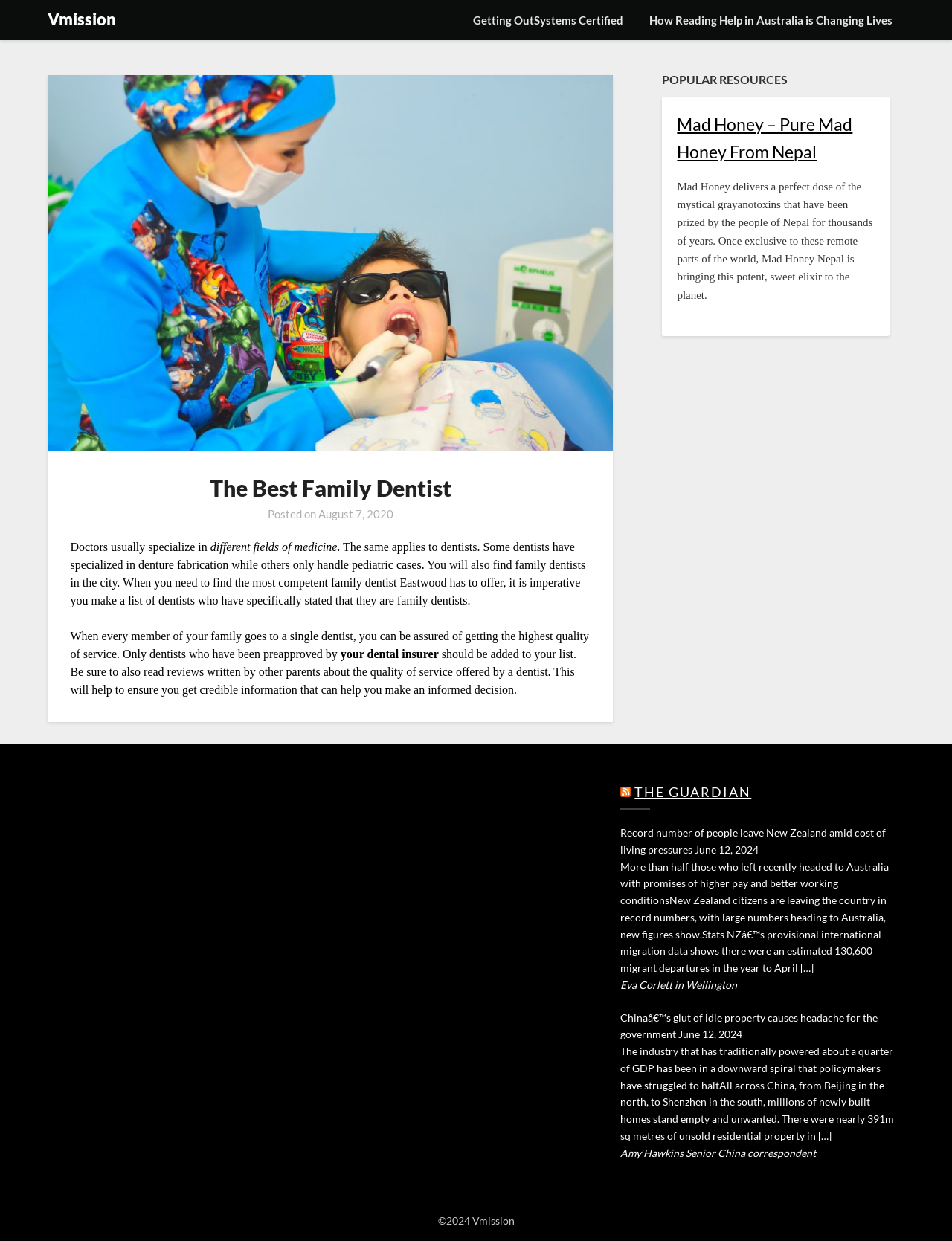Please look at the image and answer the question with a detailed explanation: What is the name of the honey mentioned in the popular resources section?

The popular resources section mentions 'Mad Honey – Pure Mad Honey From Nepal' as one of the resources, which is a type of honey.